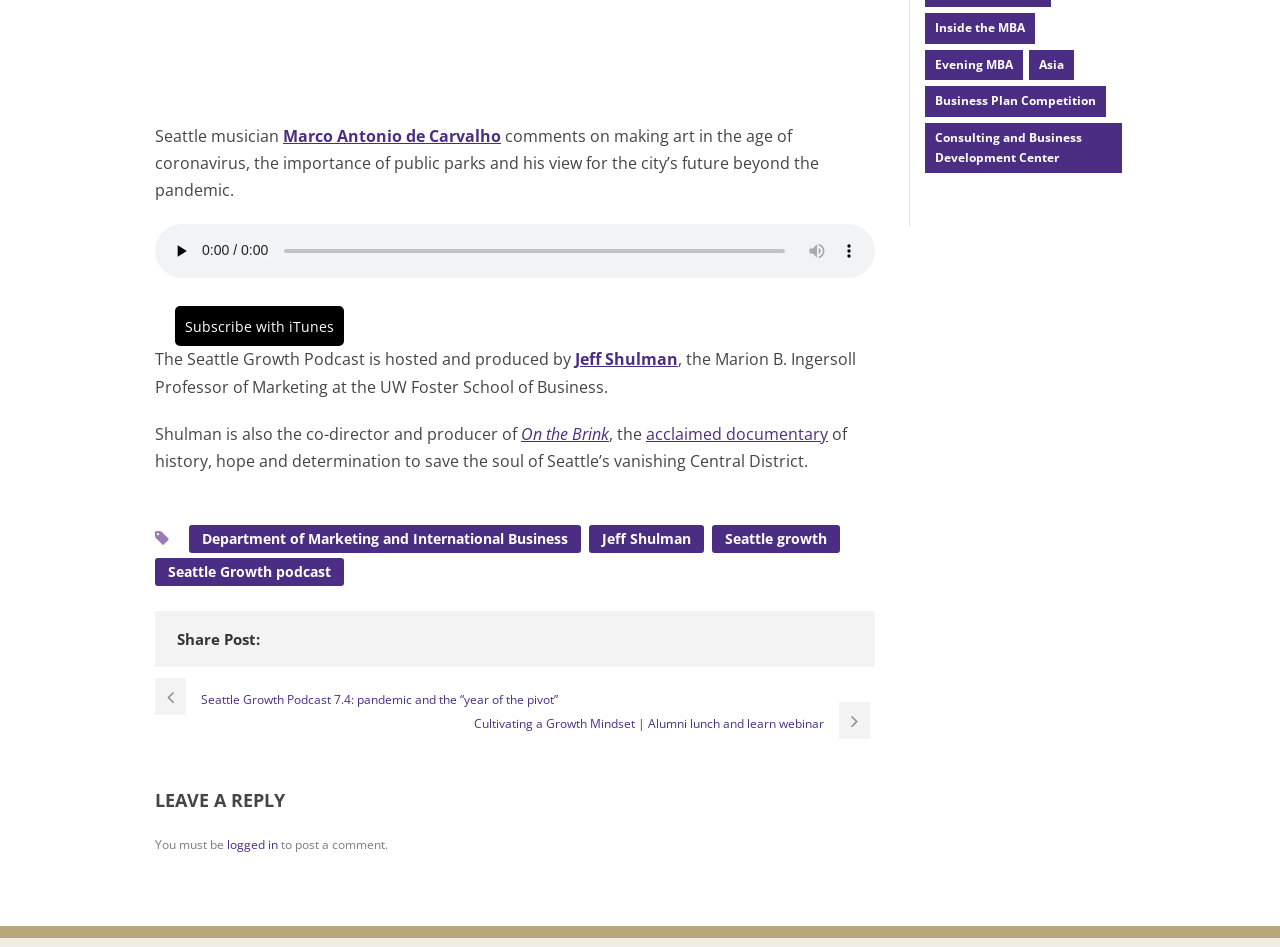Please identify the bounding box coordinates of the region to click in order to complete the task: "Subscribe with iTunes". The coordinates must be four float numbers between 0 and 1, specified as [left, top, right, bottom].

[0.137, 0.324, 0.269, 0.366]